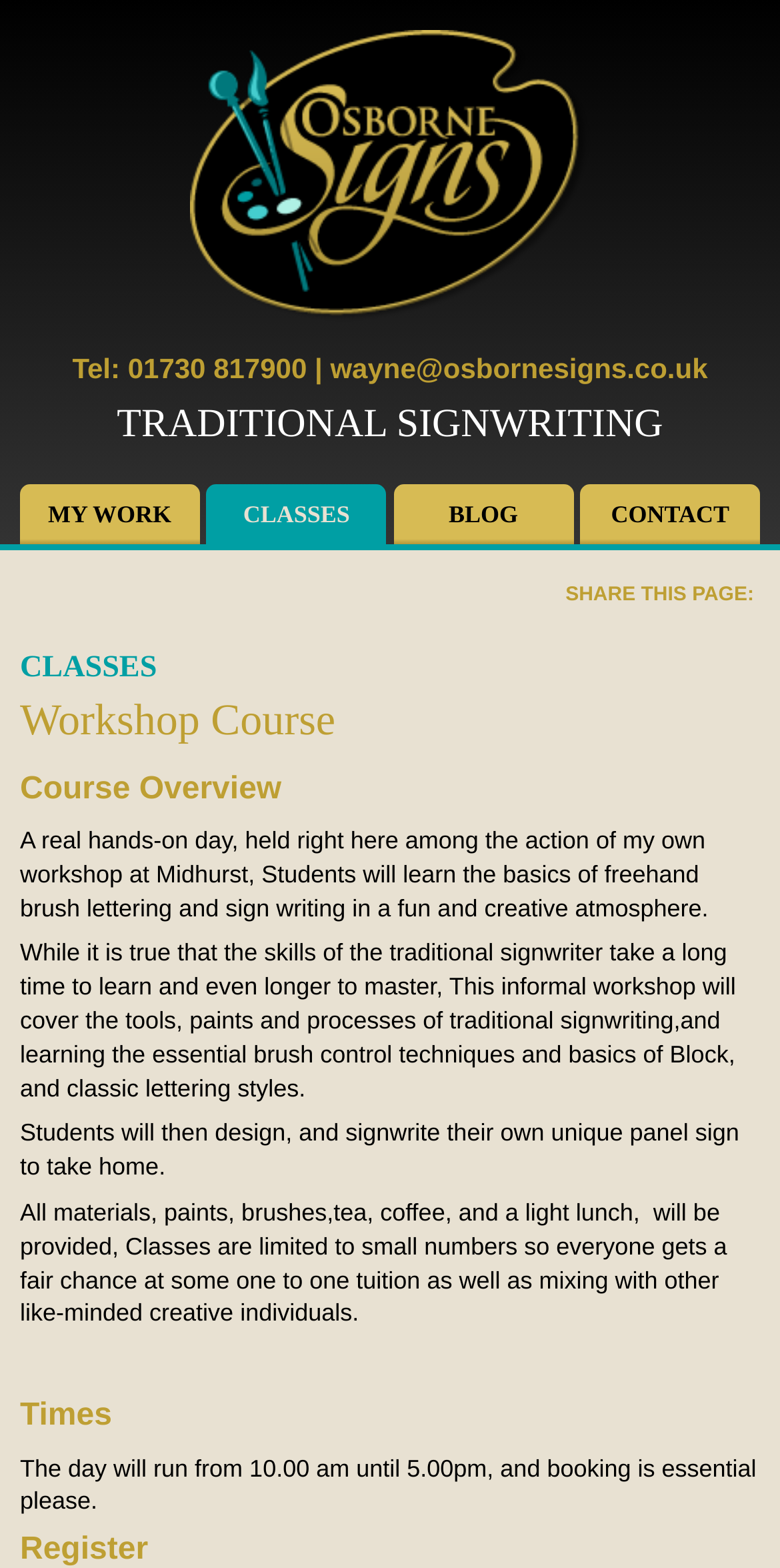Please find the bounding box for the UI element described by: "Classes".

[0.026, 0.41, 0.974, 0.443]